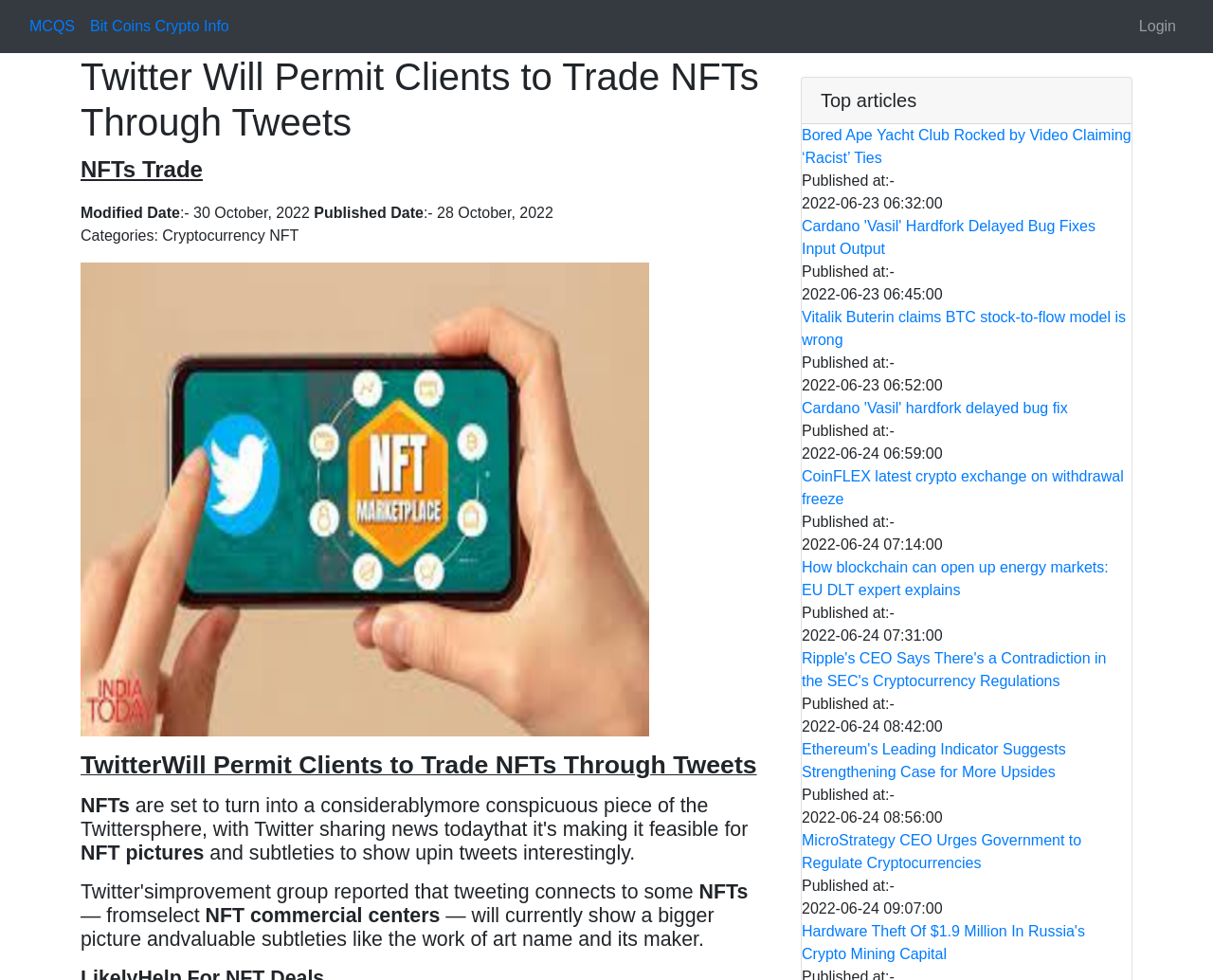What is the content of the image?
Carefully analyze the image and provide a detailed answer to the question.

I determined the content of the image by looking at the text surrounding the image, which mentions 'NFT pictures'. The image likely shows examples of NFTs.